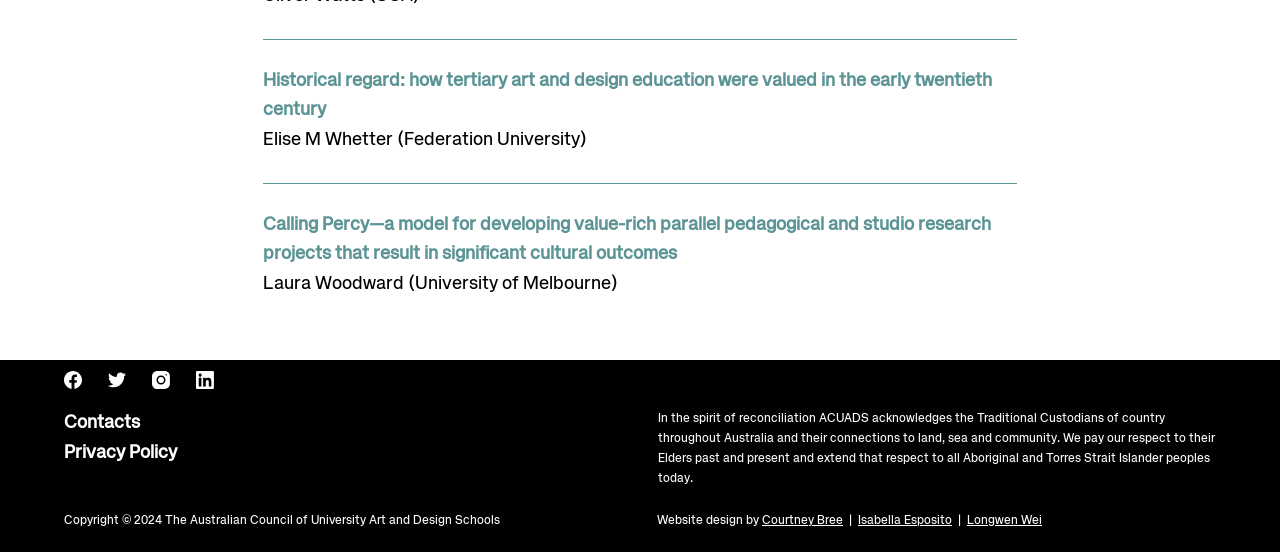Show the bounding box coordinates for the element that needs to be clicked to execute the following instruction: "Check website privacy policy". Provide the coordinates in the form of four float numbers between 0 and 1, i.e., [left, top, right, bottom].

[0.05, 0.806, 0.138, 0.835]